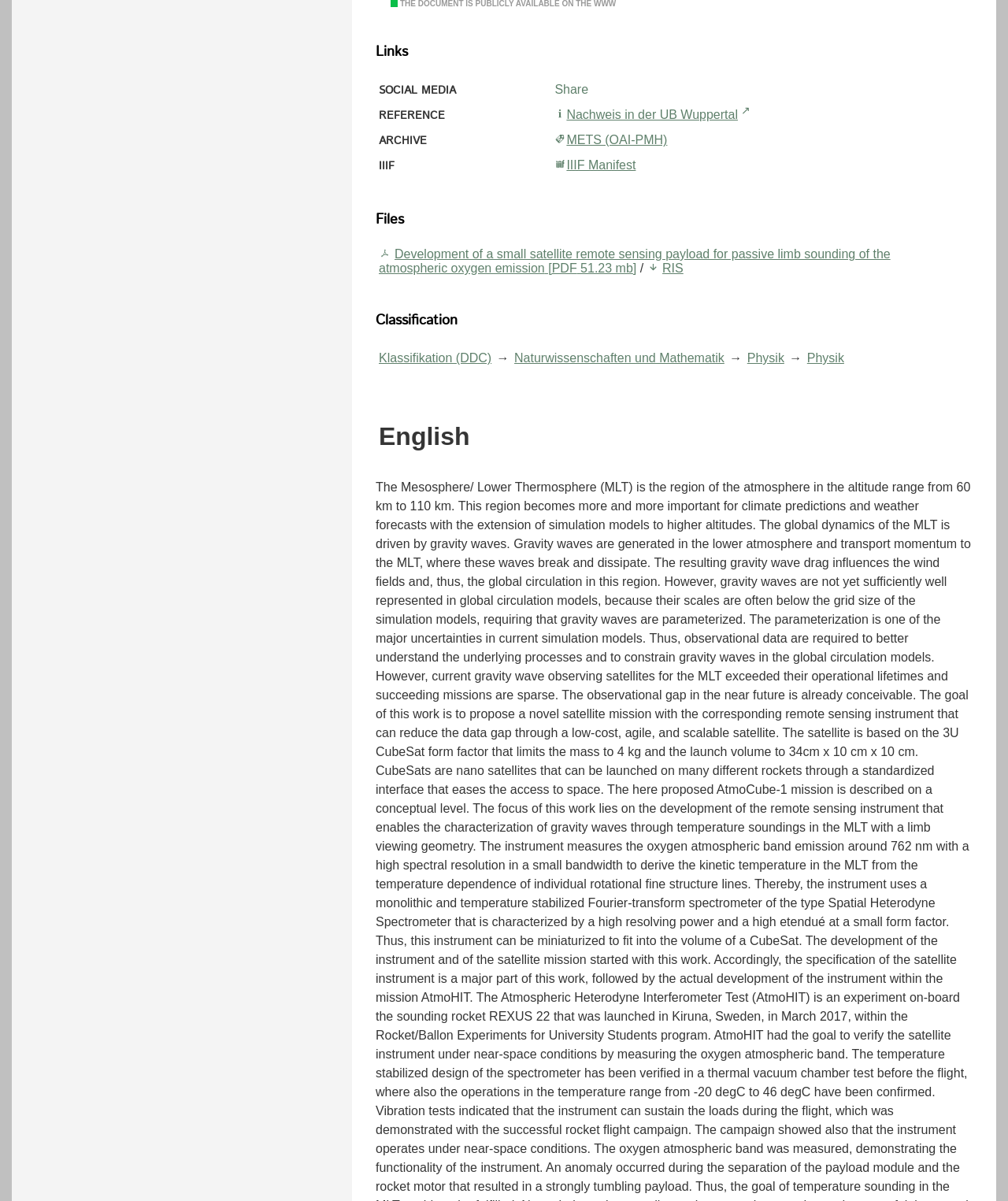Determine the bounding box coordinates for the UI element matching this description: "Nachweis in der UB Wuppertal".

[0.55, 0.09, 0.744, 0.101]